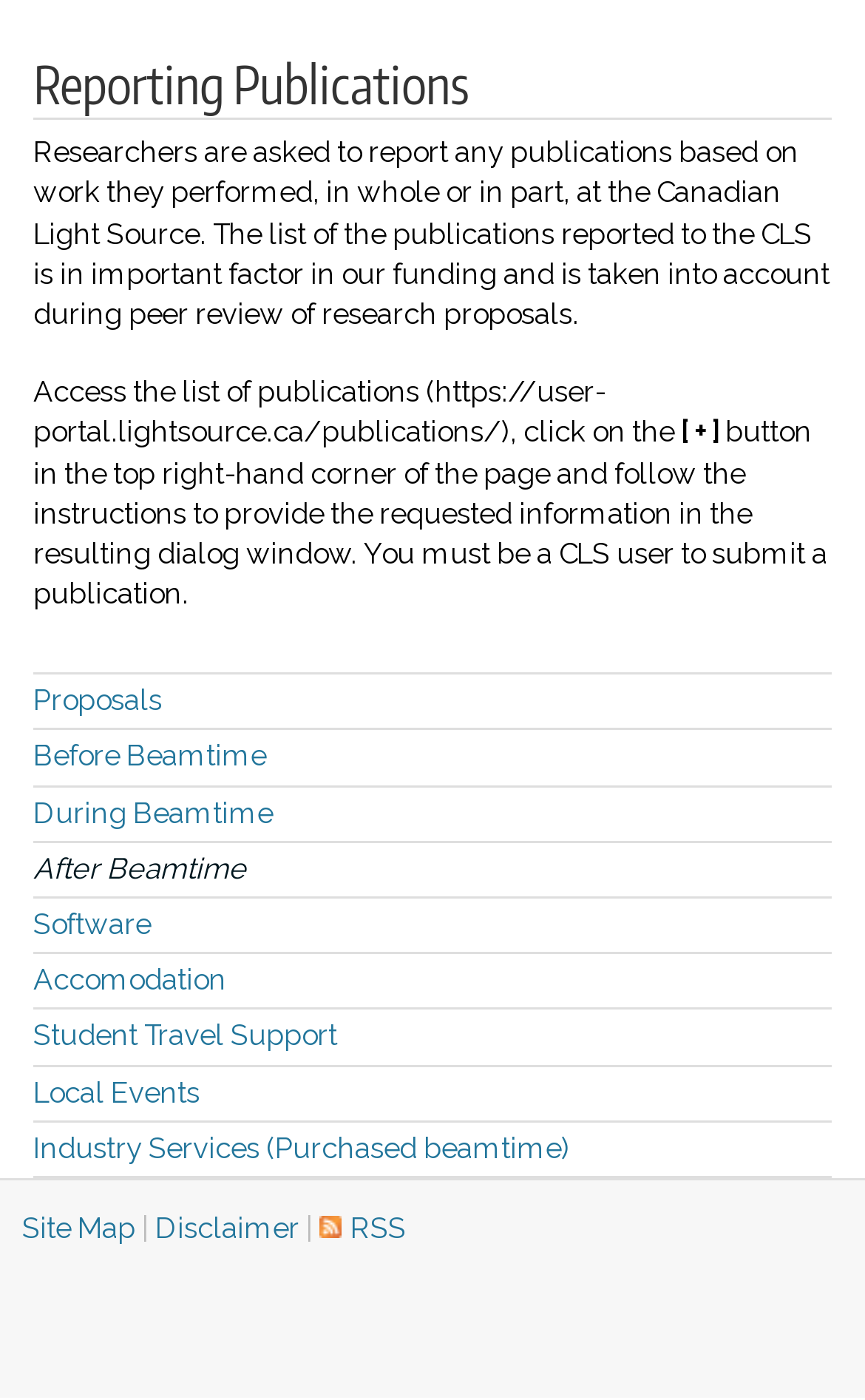Indicate the bounding box coordinates of the element that needs to be clicked to satisfy the following instruction: "Click on Proposals". The coordinates should be four float numbers between 0 and 1, i.e., [left, top, right, bottom].

[0.038, 0.489, 0.187, 0.512]